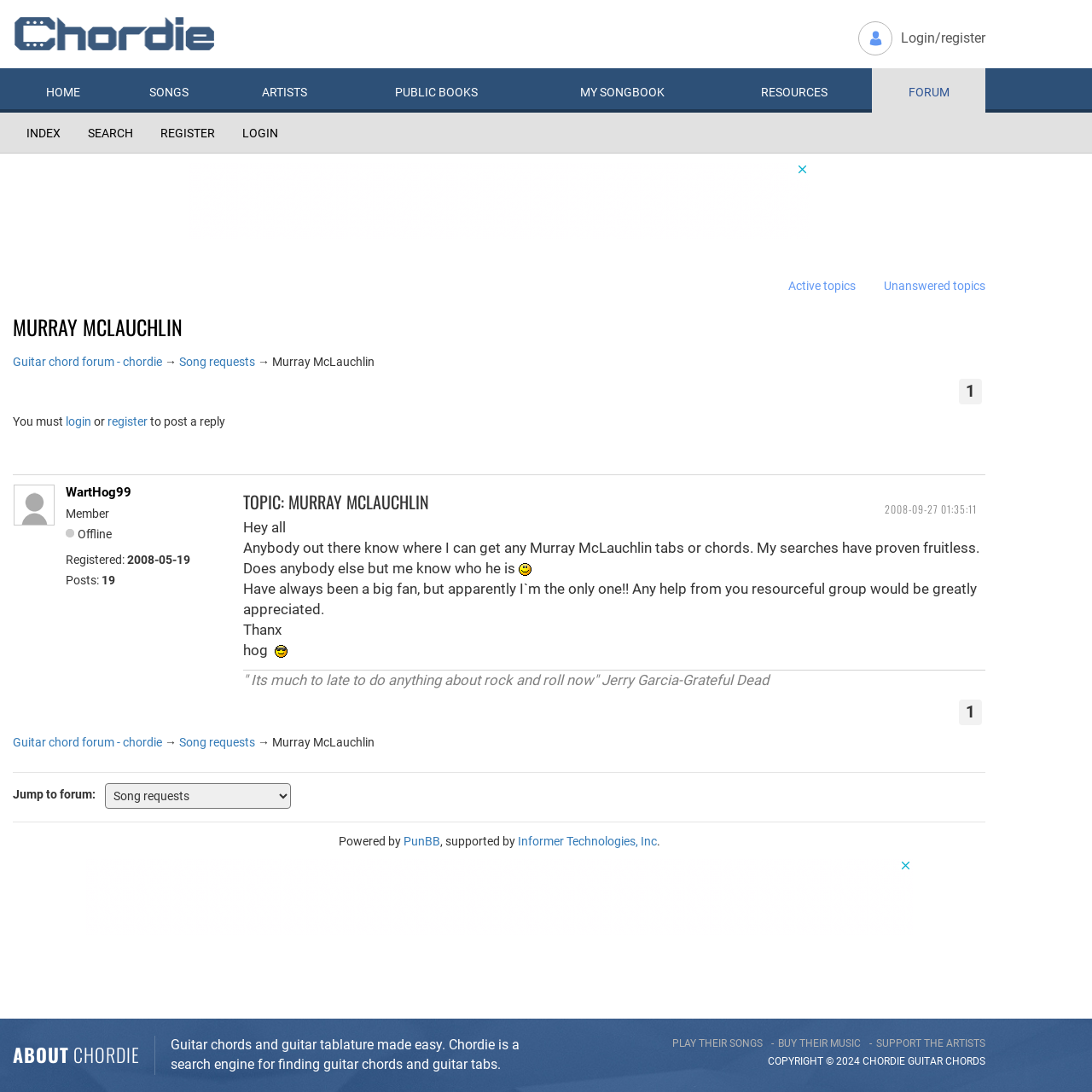Refer to the image and provide an in-depth answer to the question: 
Where is the 'LOGIN/REGISTER' link located?

I analyzed the bounding box coordinates of the 'LOGIN/REGISTER' link element and found that it is located at [0.786, 0.027, 0.902, 0.044], which corresponds to the top right corner of the webpage.